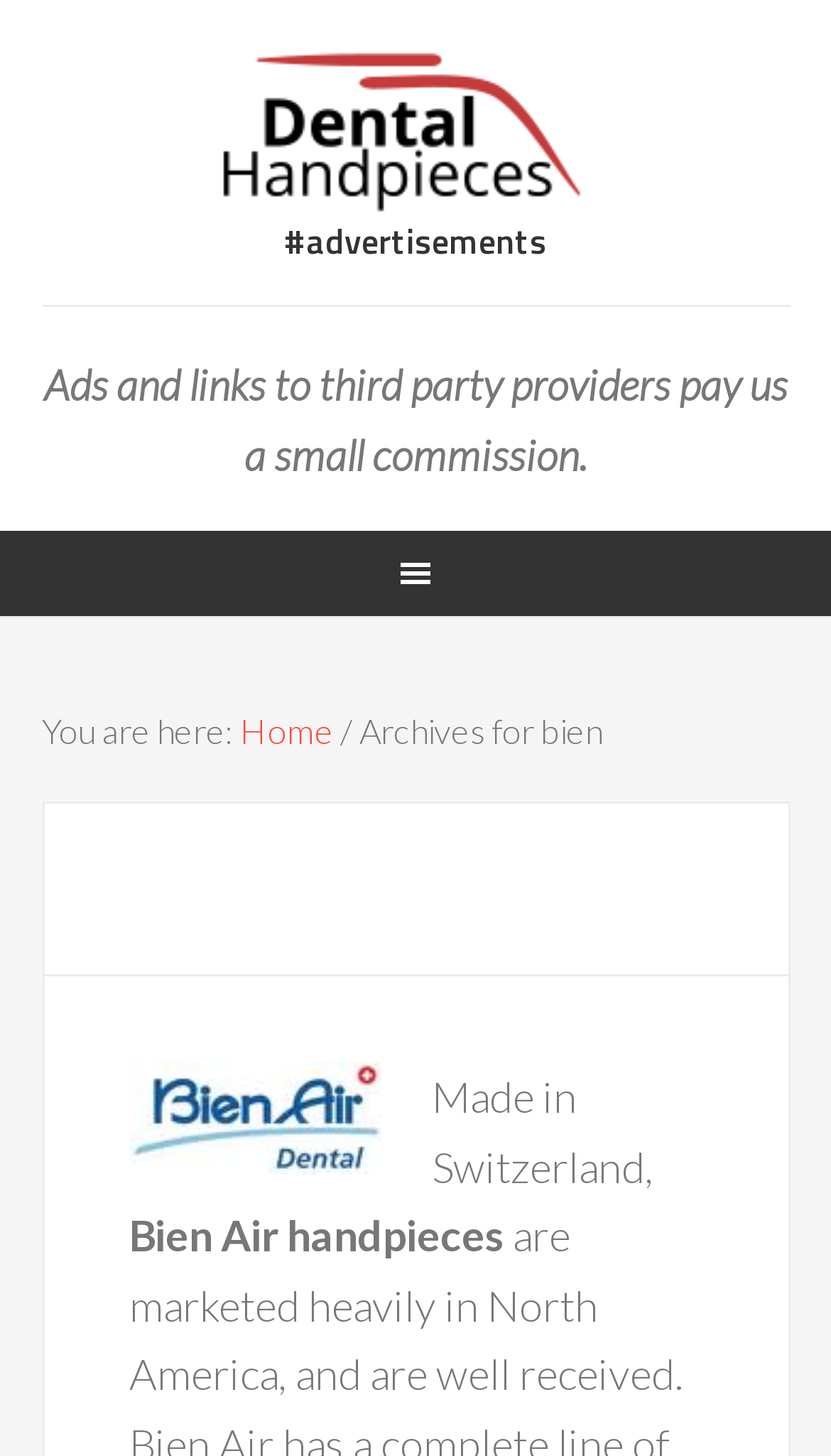Give a one-word or one-phrase response to the question:
How many images are on the webpage?

1